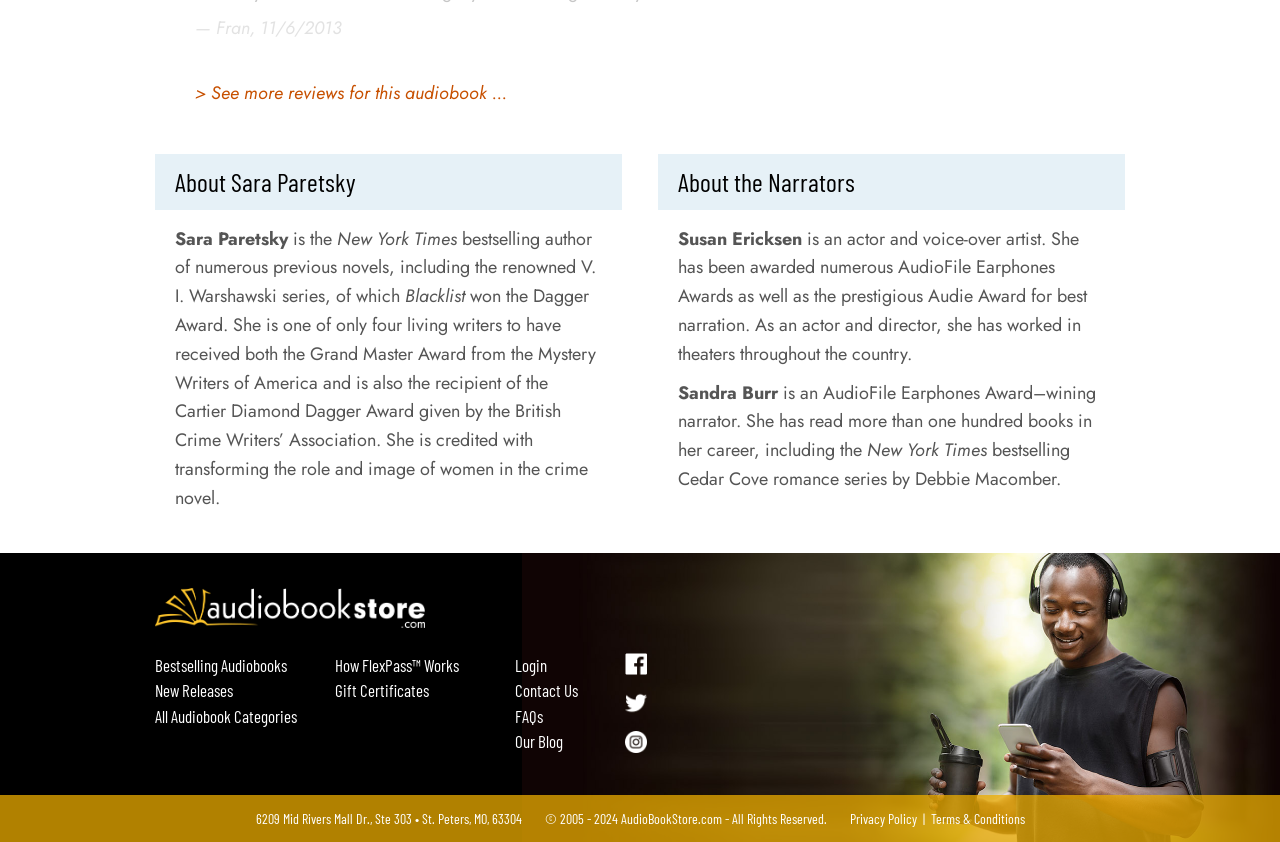Please look at the image and answer the question with a detailed explanation: How many social media links are present in the footer section?

I counted the number of social media links by looking at the footer section and found three links, one each for Facebook, Twitter, and Instagram.